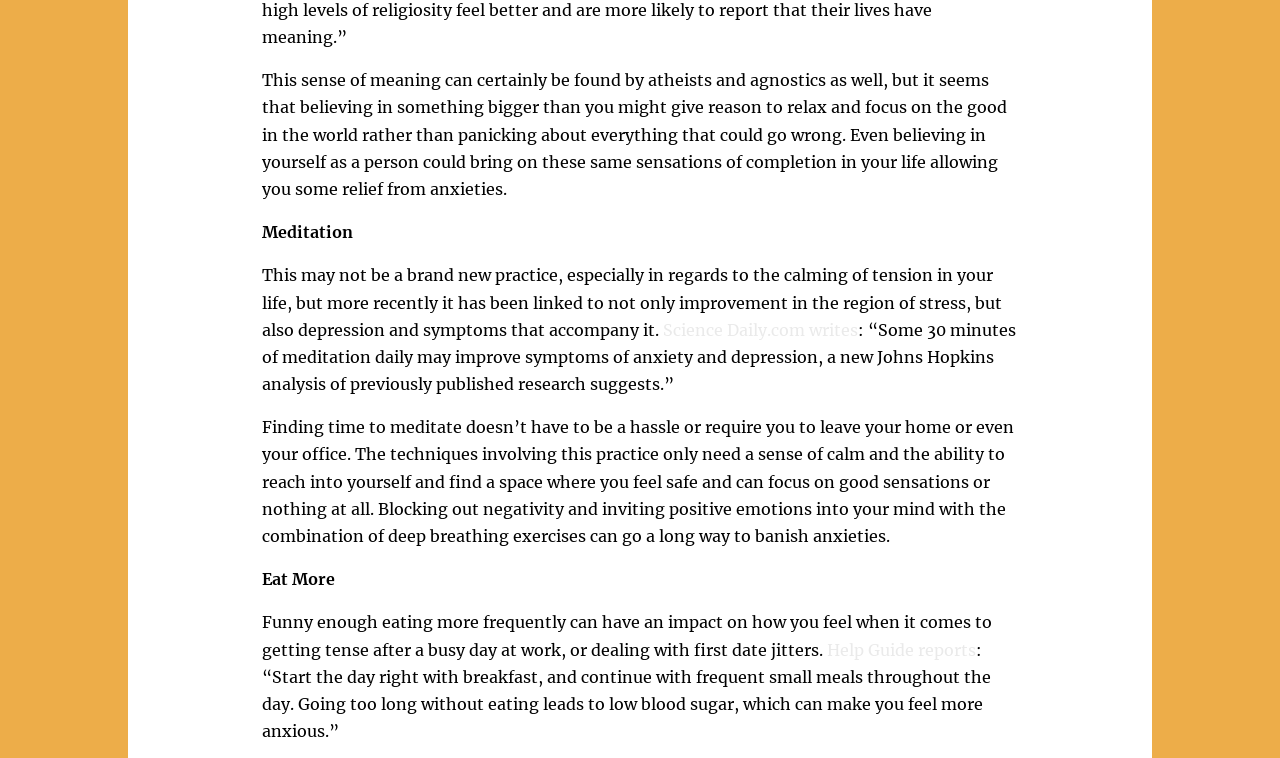Find the bounding box of the element with the following description: "Science Daily.com writes". The coordinates must be four float numbers between 0 and 1, formatted as [left, top, right, bottom].

[0.518, 0.422, 0.671, 0.448]